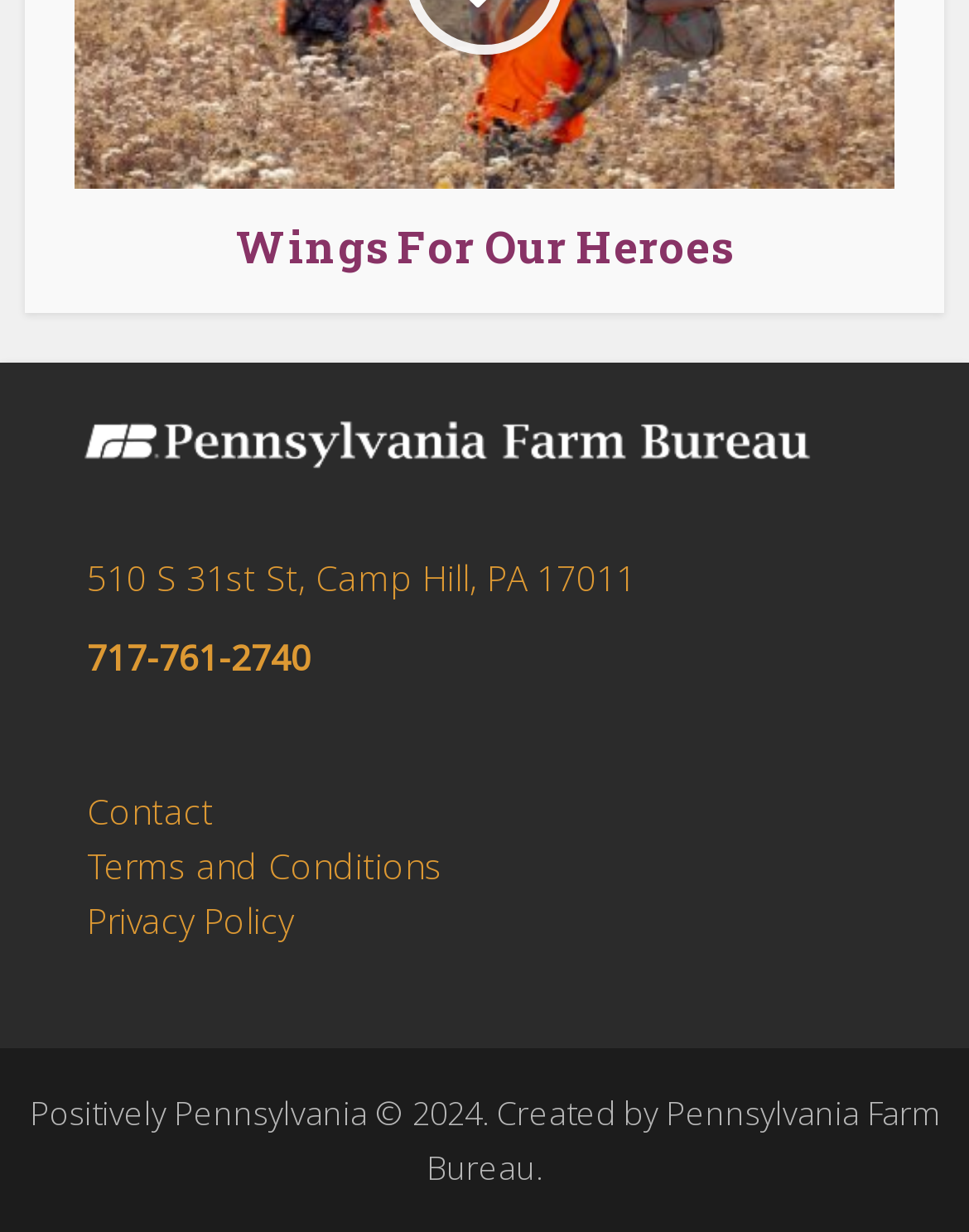Answer the question with a brief word or phrase:
What is the address of the organization?

510 S 31st St, Camp Hill, PA 17011